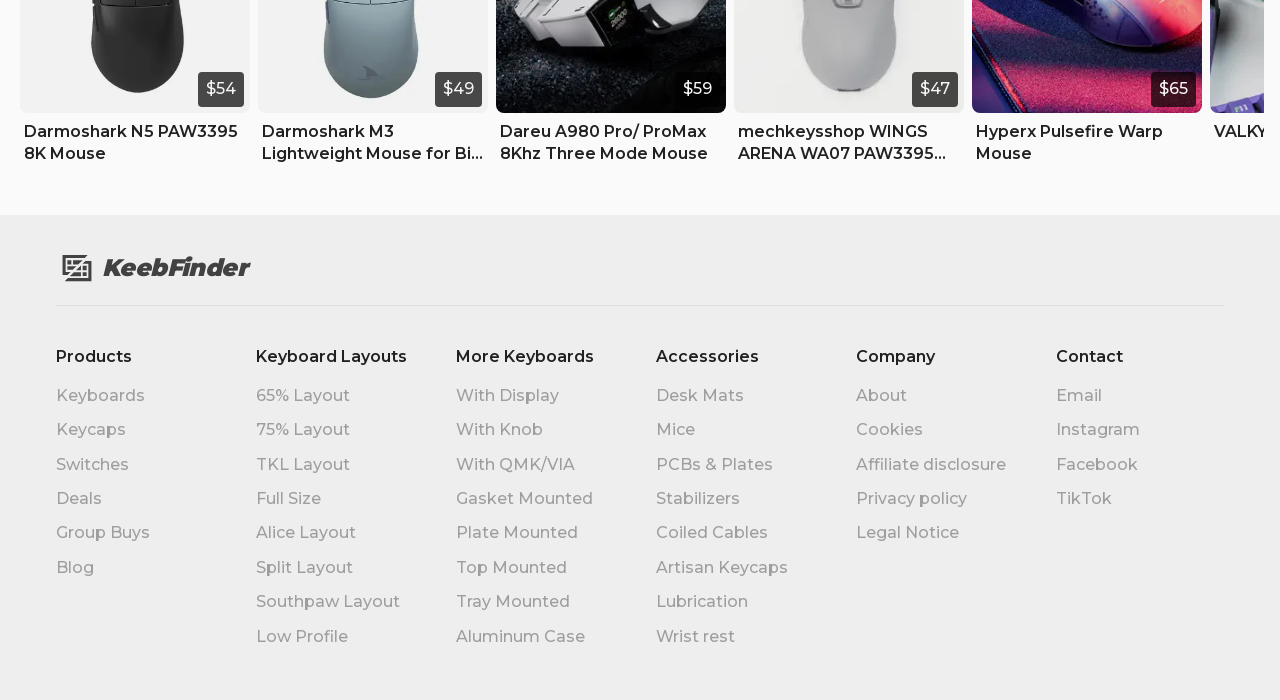Locate the bounding box coordinates of the clickable element to fulfill the following instruction: "Explore the Blog". Provide the coordinates as four float numbers between 0 and 1 in the format [left, top, right, bottom].

[0.044, 0.797, 0.073, 0.824]